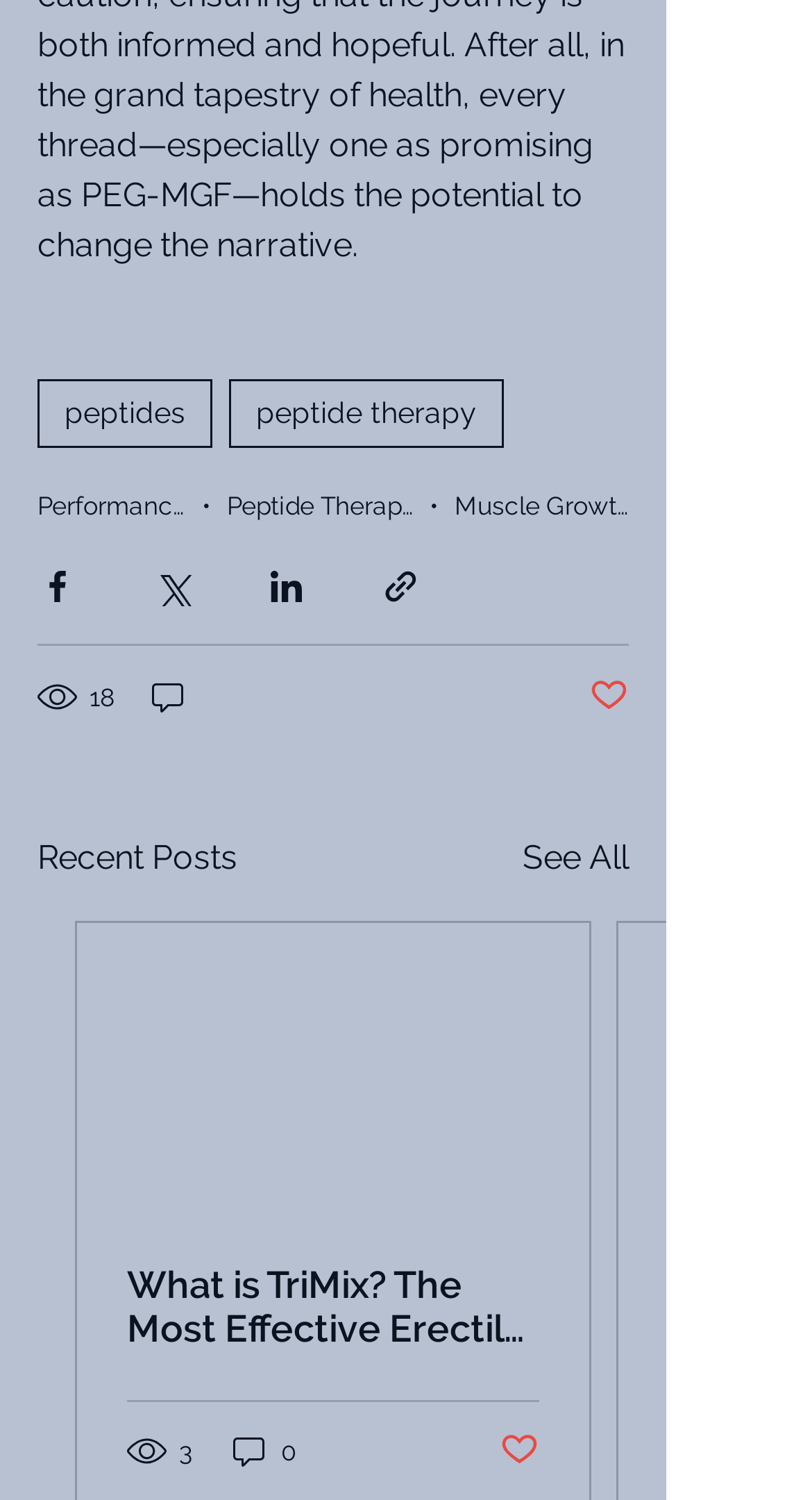Consider the image and give a detailed and elaborate answer to the question: 
What is the purpose of the button with the Facebook icon?

I looked at the button with the Facebook icon and found that it is a sharing button, which allows users to share content via Facebook.